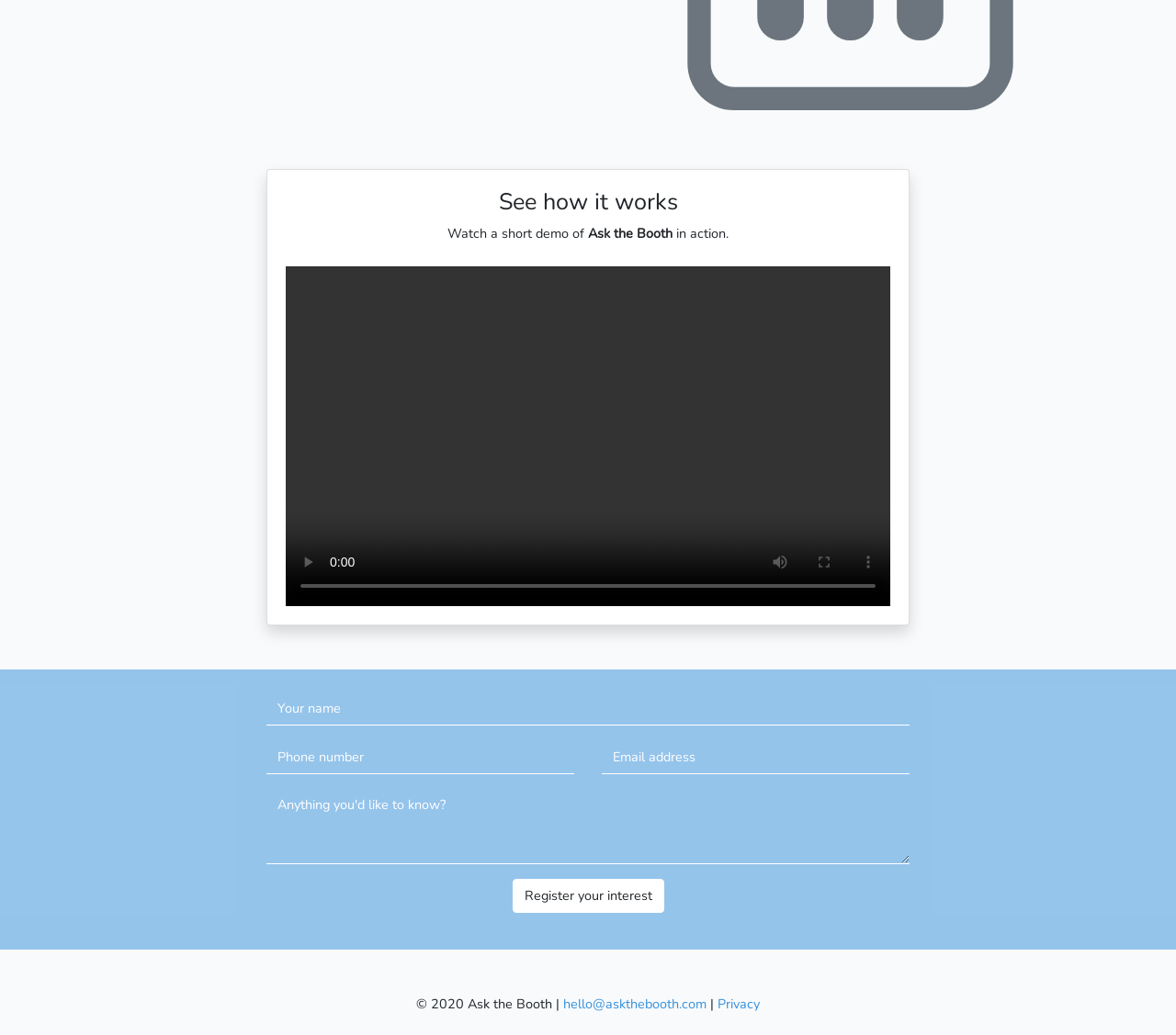Determine the bounding box for the described HTML element: "hello@askthebooth.com". Ensure the coordinates are four float numbers between 0 and 1 in the format [left, top, right, bottom].

[0.479, 0.961, 0.601, 0.979]